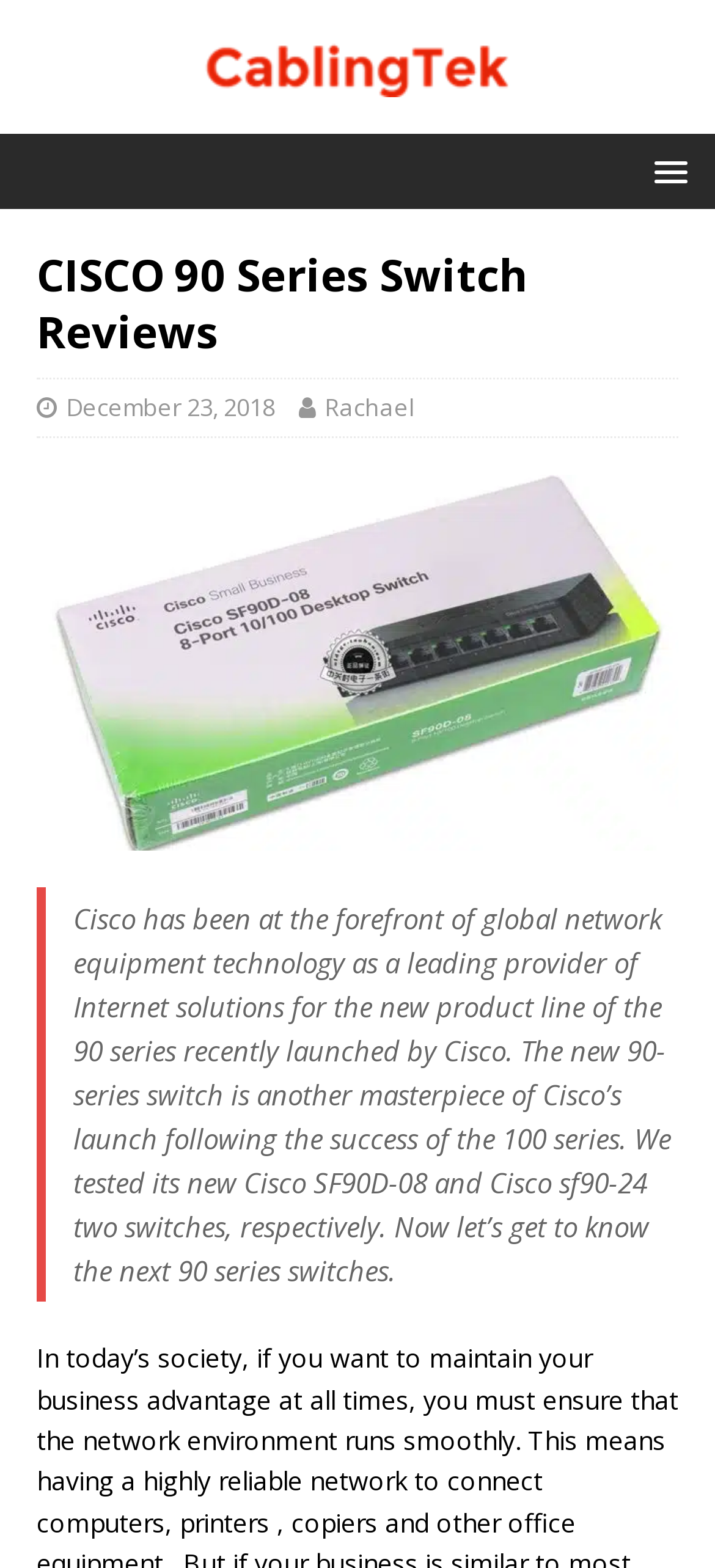What is the principal heading displayed on the webpage?

CISCO 90 Series Switch Reviews